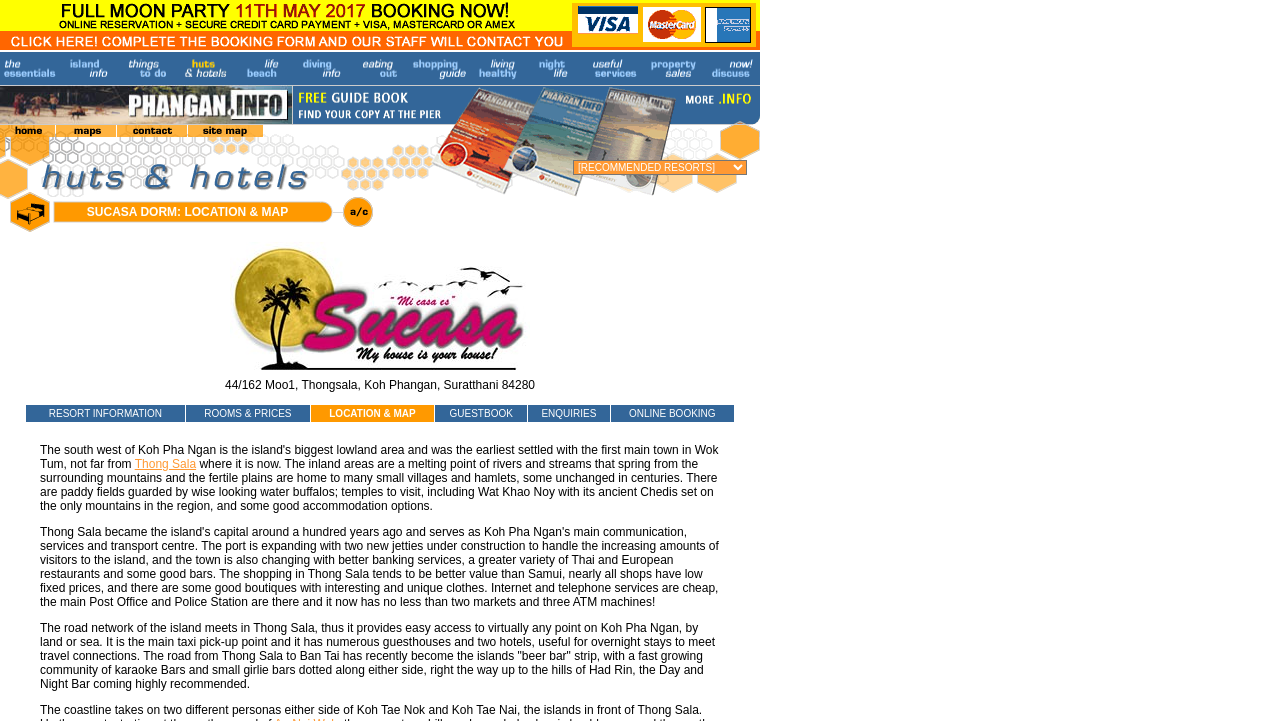Create an elaborate caption that covers all aspects of the webpage.

This webpage is about Koh Phangan island, Thailand, and provides various information about the island. At the top, there is a link to "Full Moon Party 2016 Hotels" accompanied by an image. Below this, there is a table with multiple rows and columns, taking up most of the page. 

The table has a long description of the island, mentioning that it's essential to know about the island before visiting, and that it offers a range of accommodations, events, and attractions. The description is divided into multiple sections, each with a link and an image. The sections include information about maps and towns, events and attractions, hotels and accommodations, beach life, diving, eating, and shopping on the island.

There are 23 small images aligned horizontally across the top of the table, each taking up a small portion of the width. These images are likely icons or thumbnails representing different aspects of the island. 

The overall layout of the page is organized, with a clear structure and separation between different sections of information.